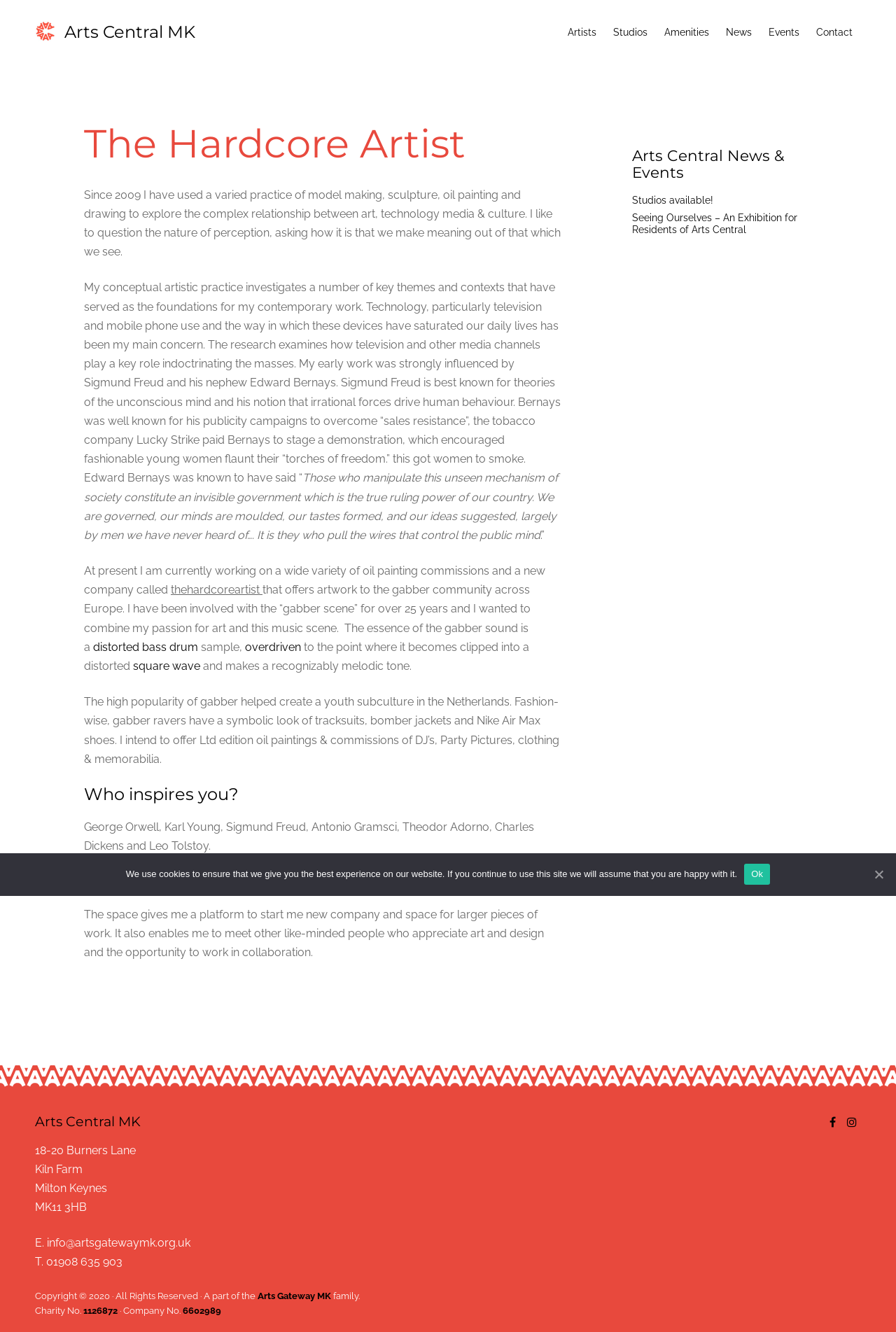Refer to the image and answer the question with as much detail as possible: What is the location of Arts Central MK?

The location of Arts Central MK can be found in the static text elements at the bottom of the webpage which mention 'Milton Keynes' and 'MK11 3HB'.